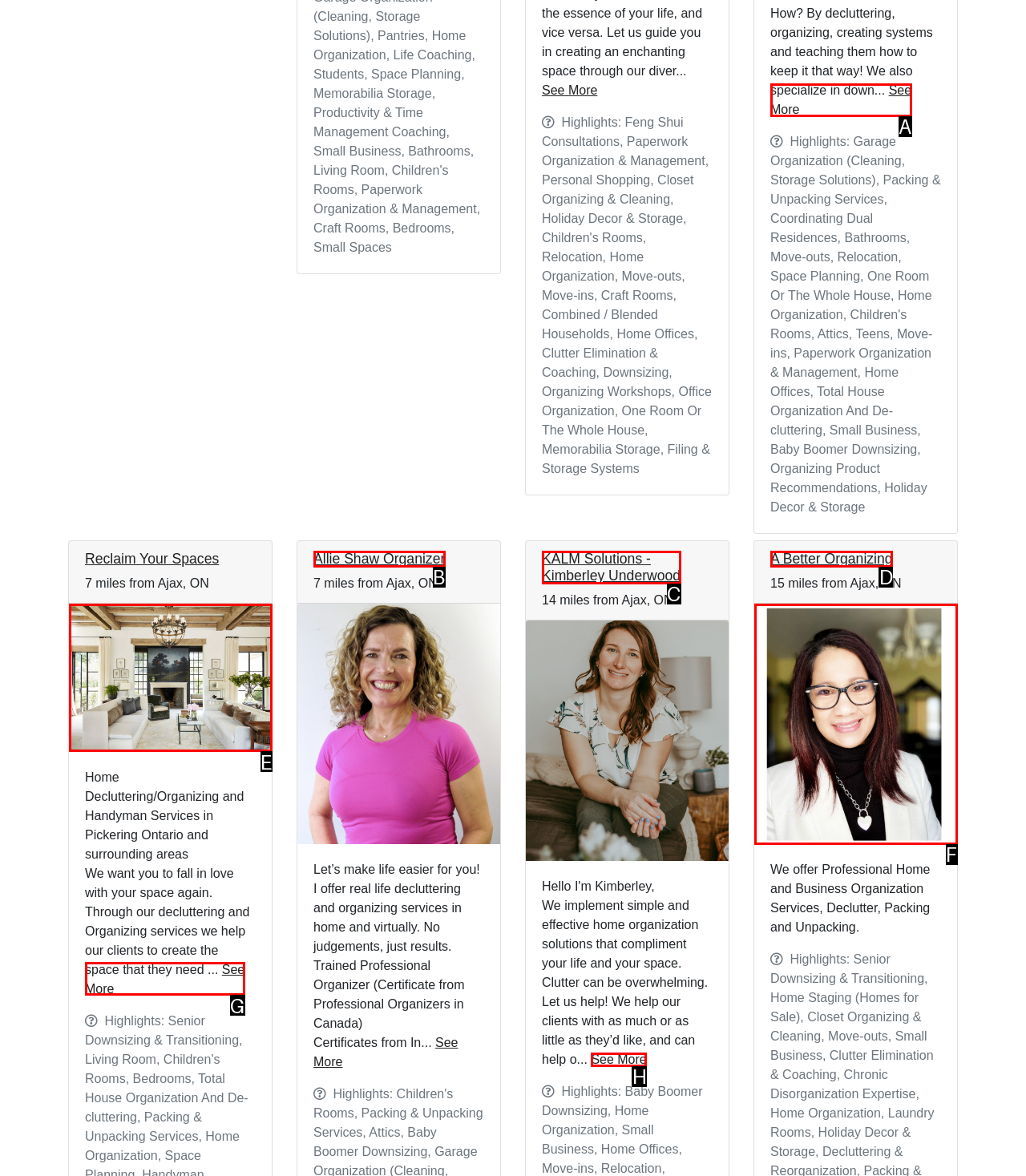Given the description: parent_node: Reclaim Your Spaces, pick the option that matches best and answer with the corresponding letter directly.

E